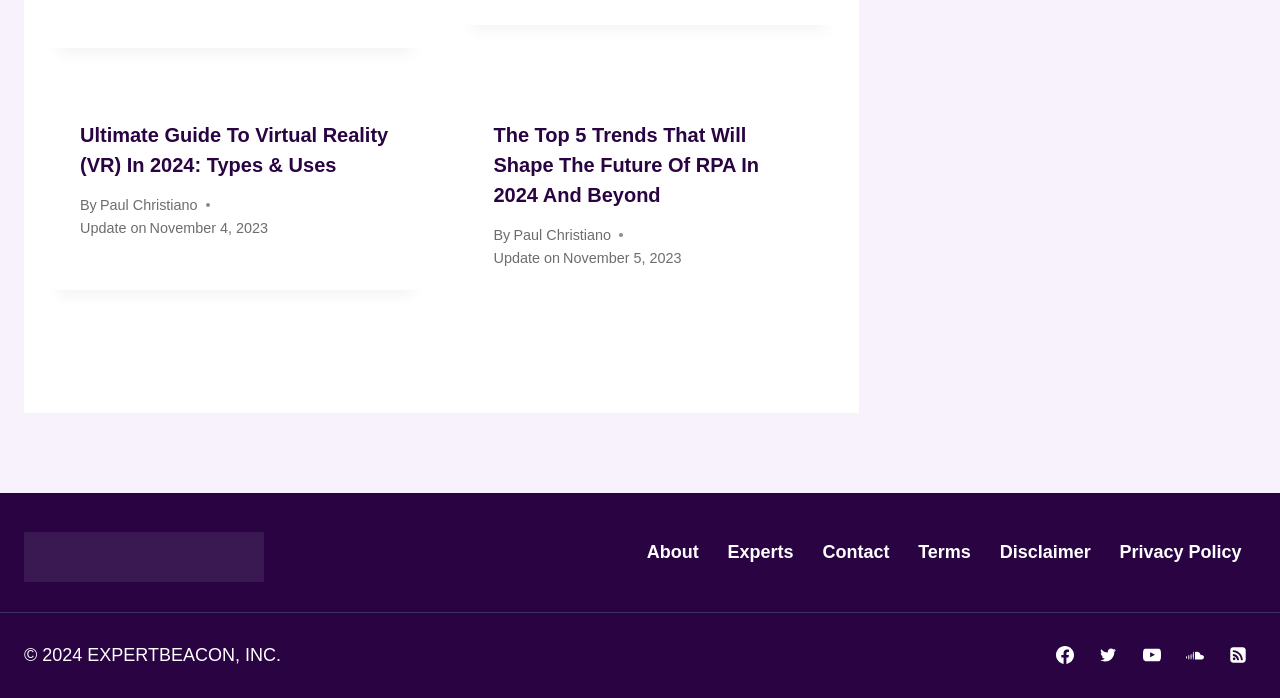How many social media links are in the footer?
Using the image, give a concise answer in the form of a single word or short phrase.

5